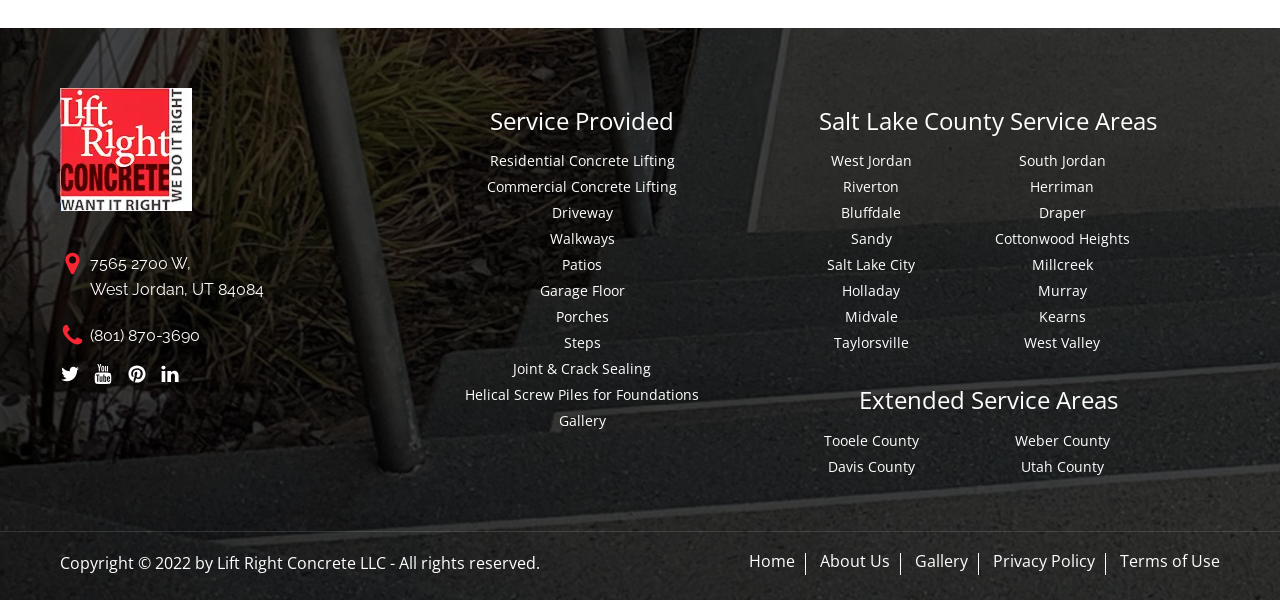Determine the bounding box coordinates of the clickable element to achieve the following action: 'Visit the 'Home' page'. Provide the coordinates as four float values between 0 and 1, formatted as [left, top, right, bottom].

[0.585, 0.918, 0.621, 0.953]